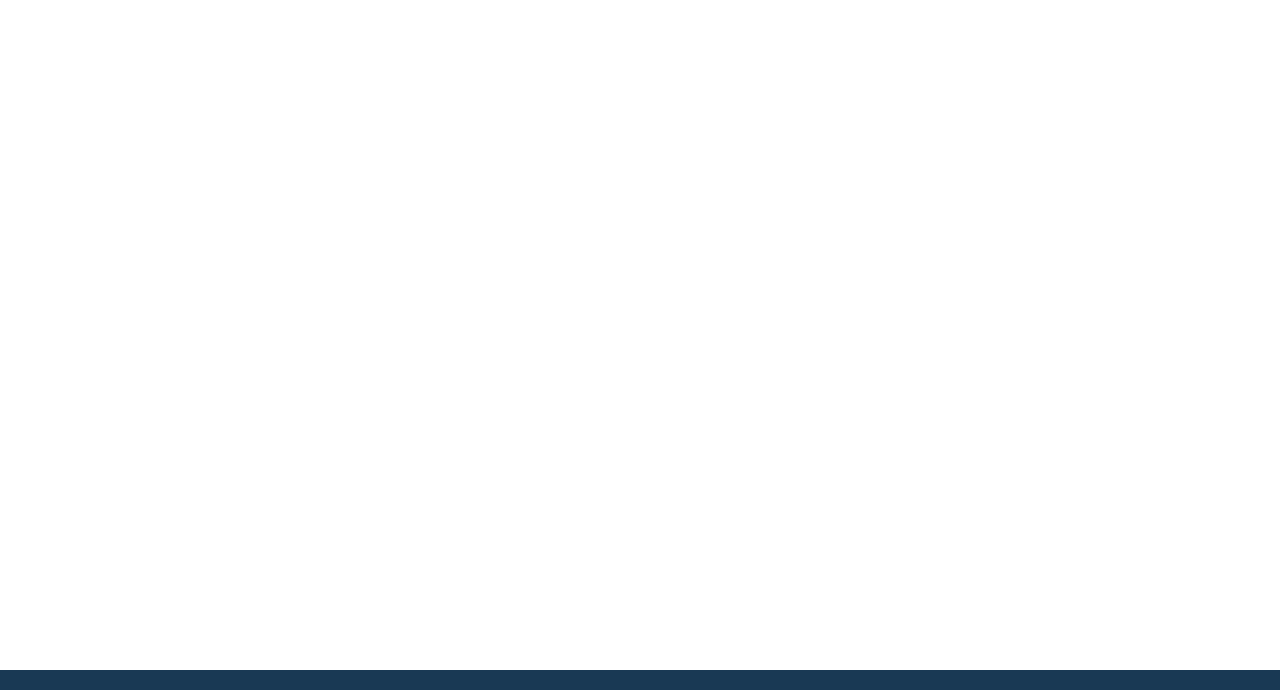Find the bounding box coordinates of the element to click in order to complete the given instruction: "Call the phone number for English."

[0.418, 0.543, 0.571, 0.58]